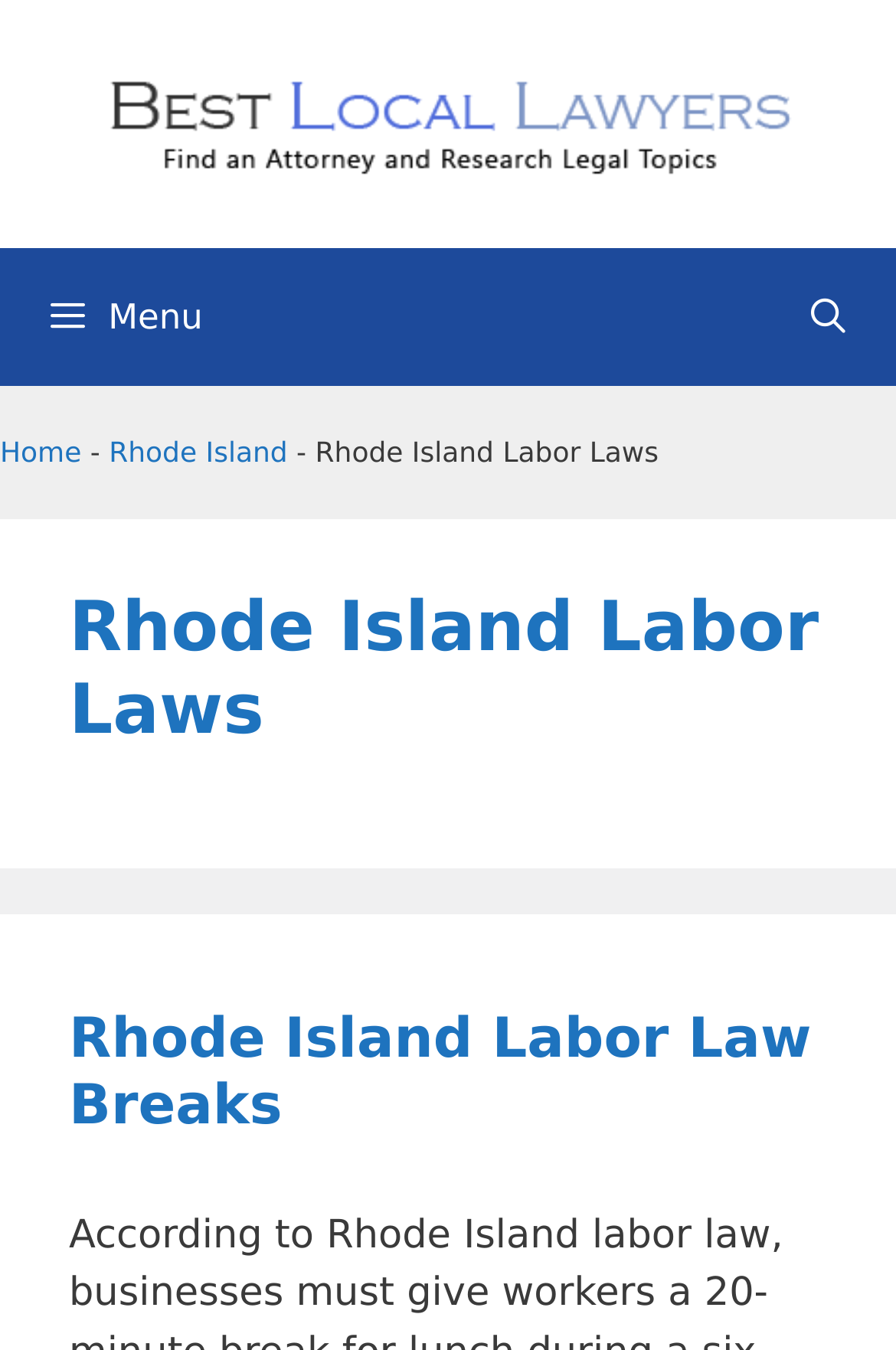For the following element description, predict the bounding box coordinates in the format (top-left x, top-left y, bottom-right x, bottom-right y). All values should be floating point numbers between 0 and 1. Description: aria-label="Open Search Bar"

[0.848, 0.184, 1.0, 0.286]